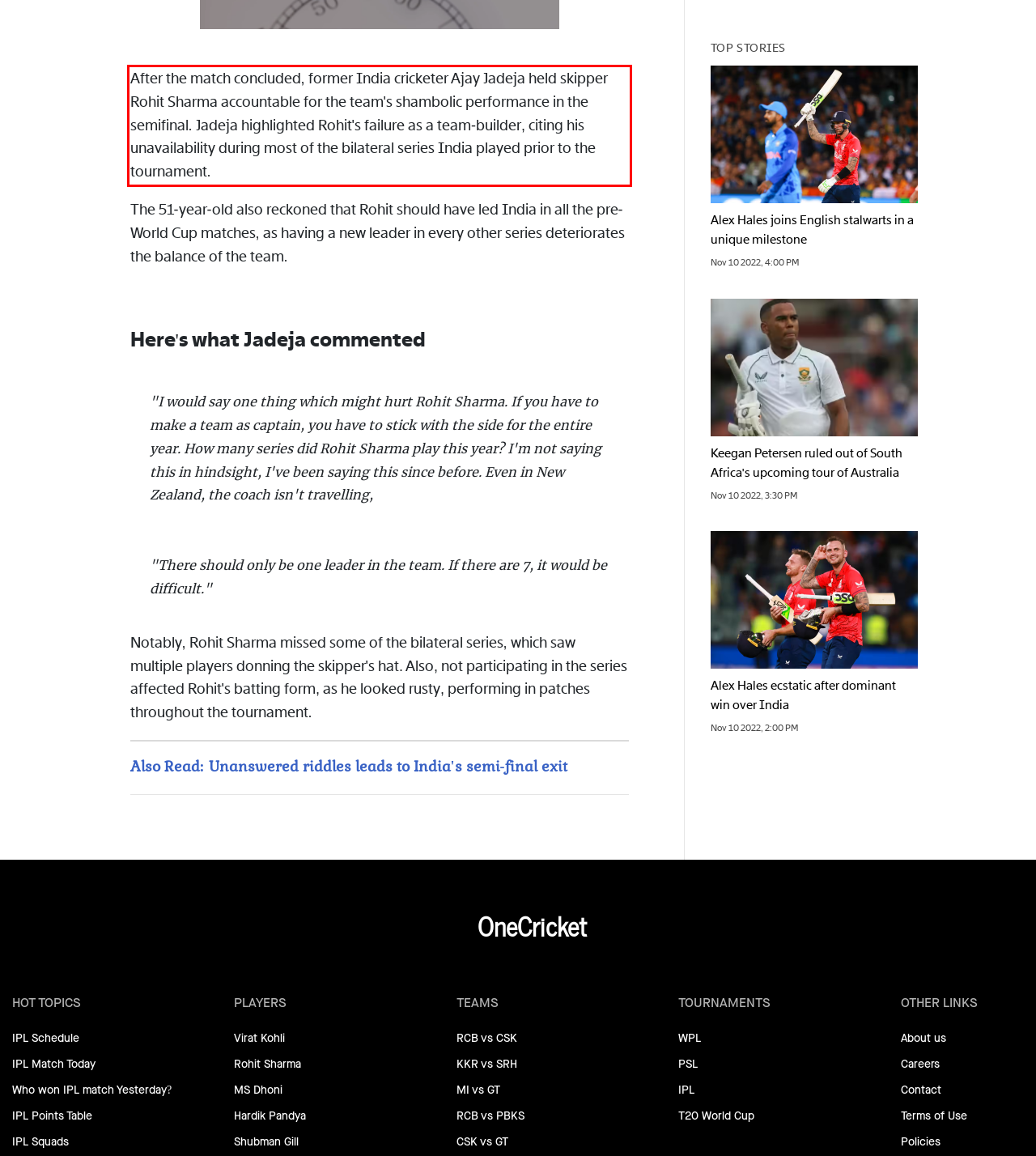Identify the text inside the red bounding box in the provided webpage screenshot and transcribe it.

After the match concluded, former India cricketer Ajay Jadeja held skipper Rohit Sharma accountable for the team's shambolic performance in the semifinal. Jadeja highlighted Rohit's failure as a team-builder, citing his unavailability during most of the bilateral series India played prior to the tournament.